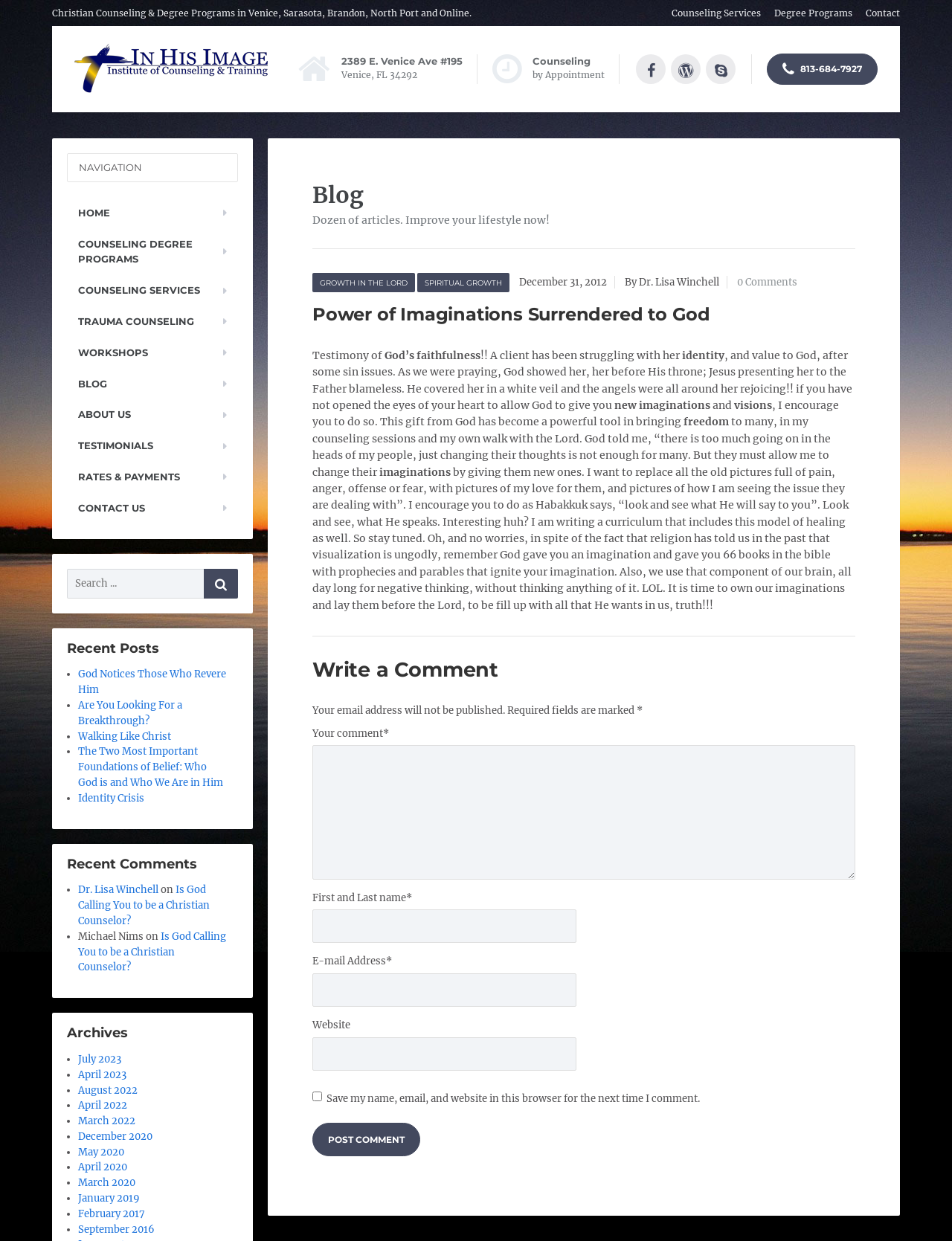Find the bounding box coordinates for the element that must be clicked to complete the instruction: "Click on the 'Facebook' link". The coordinates should be four float numbers between 0 and 1, indicated as [left, top, right, bottom].

[0.668, 0.044, 0.699, 0.068]